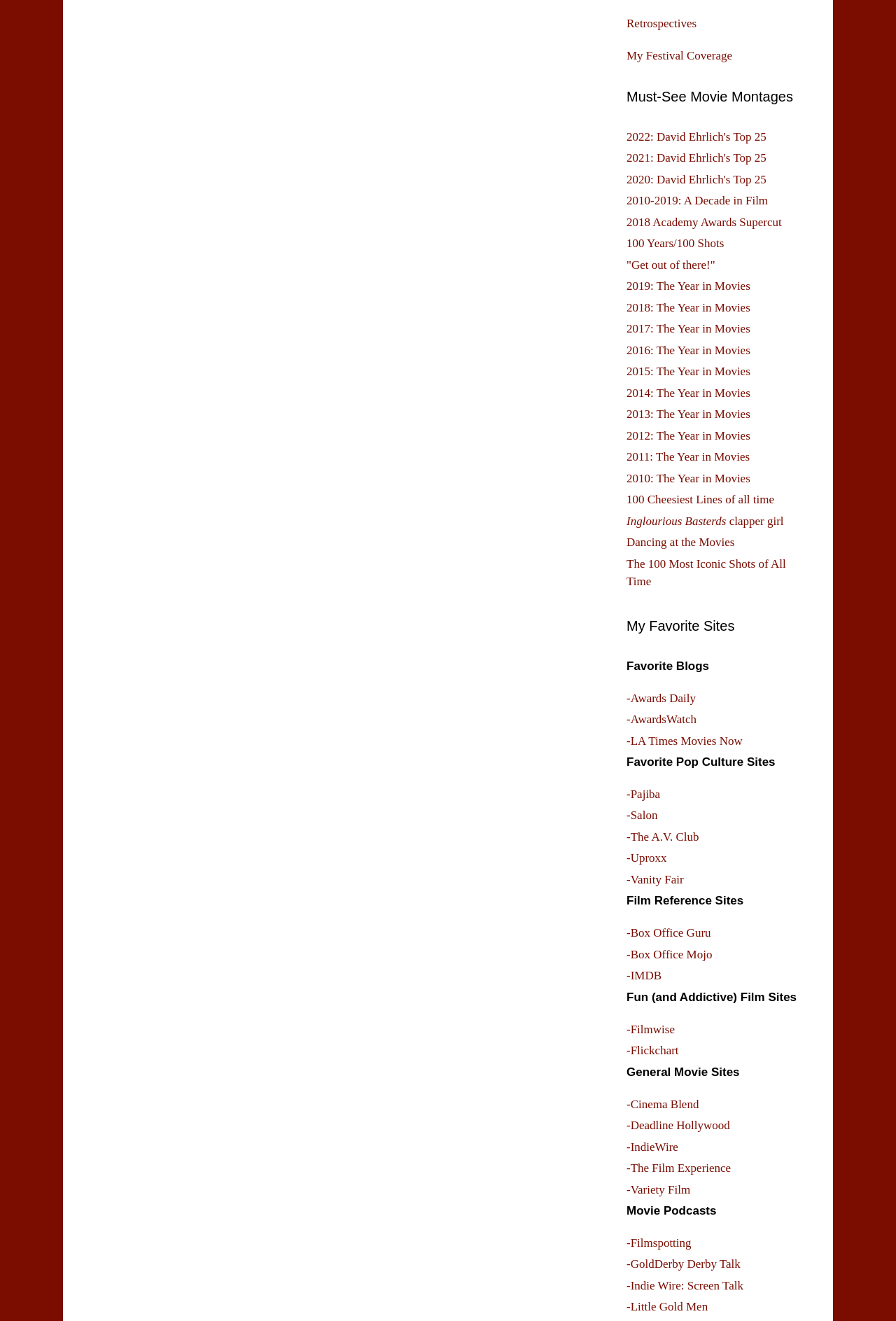How many film reference sites are listed?
Refer to the screenshot and respond with a concise word or phrase.

3